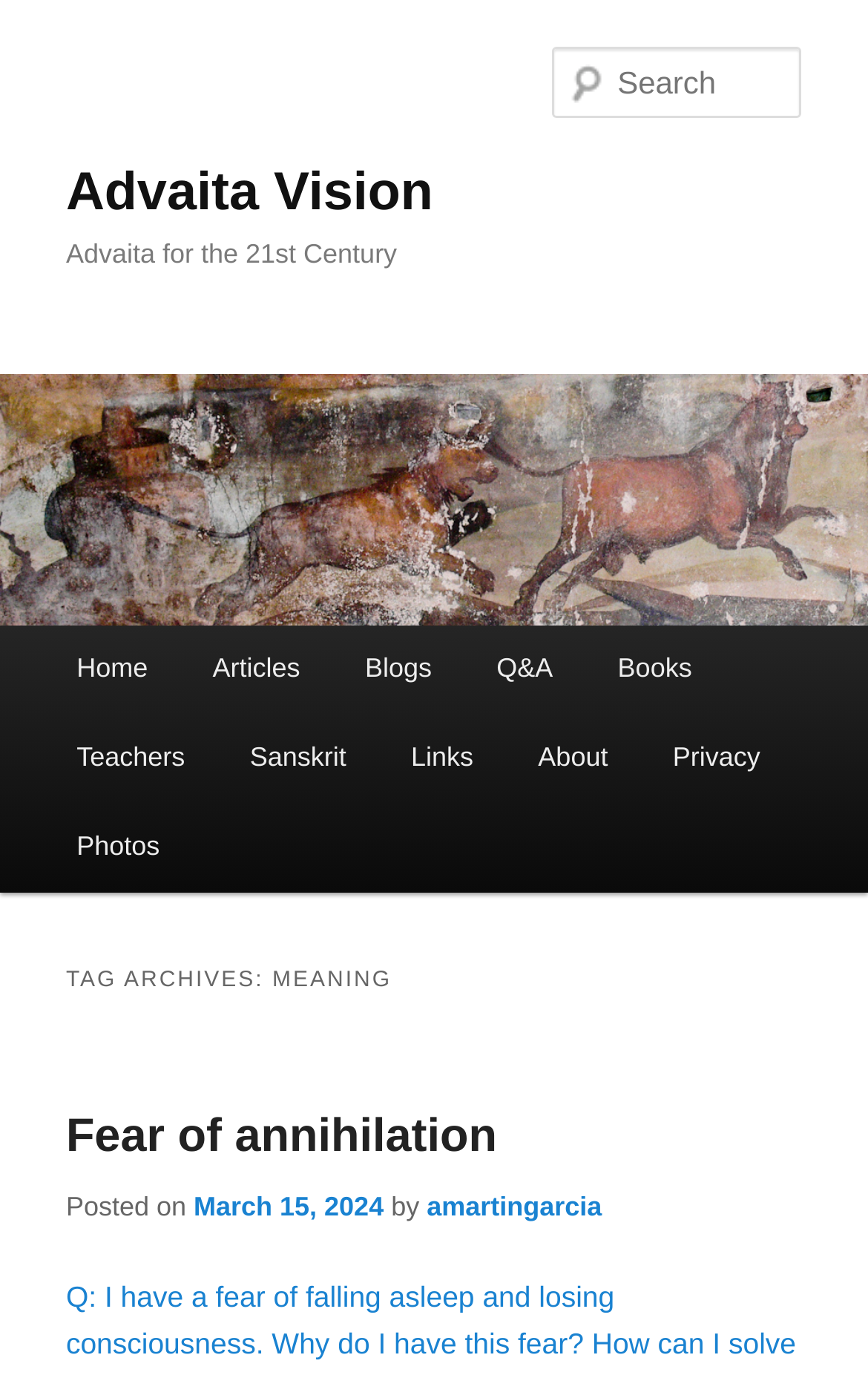Who is the author of the first article?
Based on the image content, provide your answer in one word or a short phrase.

amartingarcia